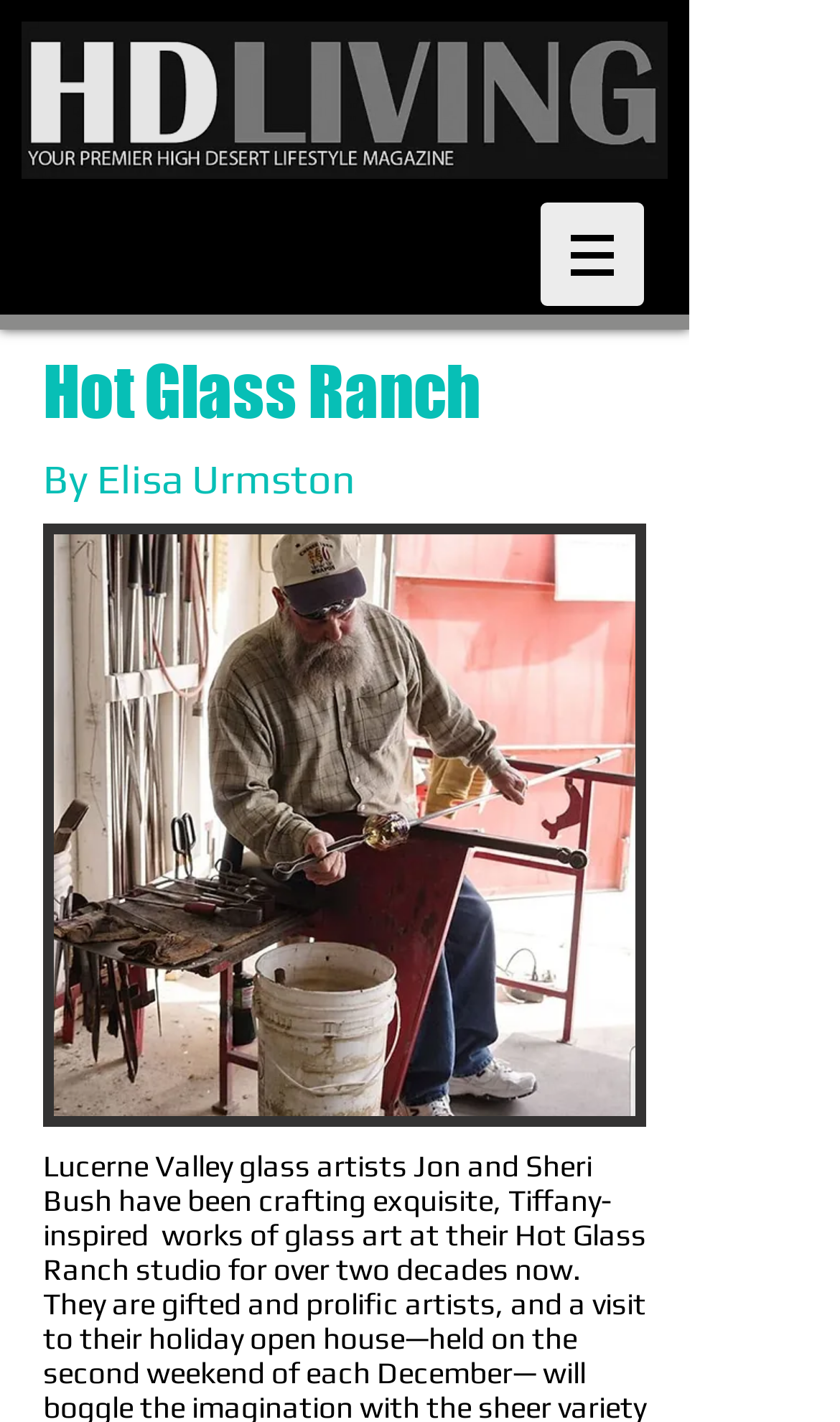Offer a thorough description of the webpage.

The webpage is about Hot Glass Ranch, as indicated by the title. At the top left, there is a link. To the right of the link, a navigation menu labeled "Site" is located, which contains a button with a popup menu that is not expanded. The button is accompanied by a small image. 

Below the navigation menu, a prominent heading "Hot Glass Ranch" is displayed. Further down, an image is shown, which is related to an upcoming story about Lucerne, as indicated by the image description. 

Below the image, an author credit "By Elisa Urmston" is provided, indicating the writer of the article or story. Overall, the webpage appears to be an article or feature about Hot Glass Ranch, with a focus on the story and its author.